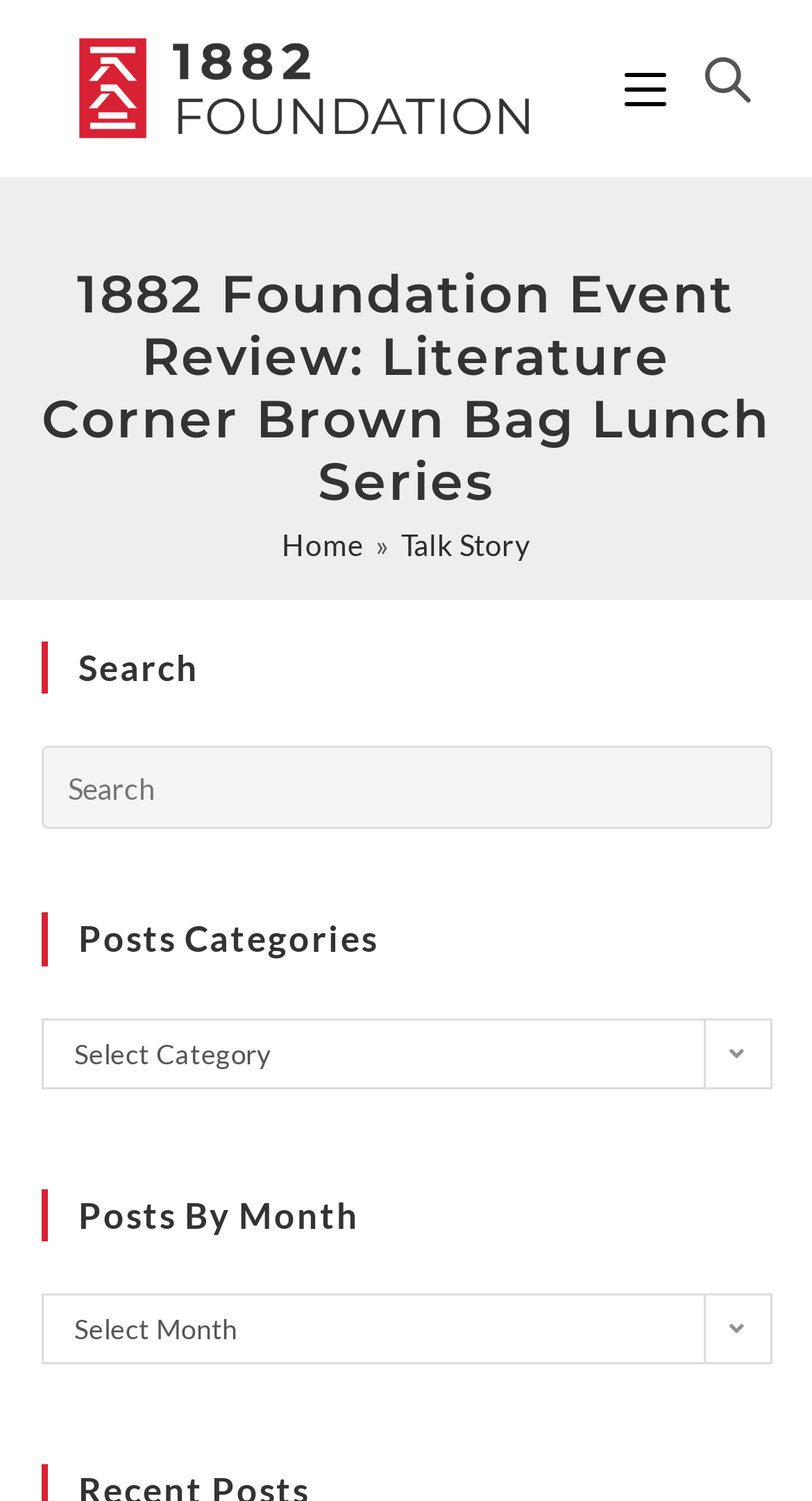Use one word or a short phrase to answer the question provided: 
What is the name of the foundation?

1882 Foundation